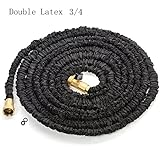Offer a detailed caption for the image presented.

This image features a high-quality expandable garden hose, which boasts a durable design made with double latex and solid brass fittings. The hose is coiled neatly, showcasing its flexibility and compactness, perfect for gardening enthusiasts. Measuring 25 feet in length, it expands when filled with water, making it easy to maneuver around your garden. Its robust construction promises longevity, allowing for efficient watering without the hassle of kinks or tangles. This versatile tool is ideal for a variety of gardening tasks, from watering plants to cleaning outdoor spaces, making it an essential addition to your garden tools collection.